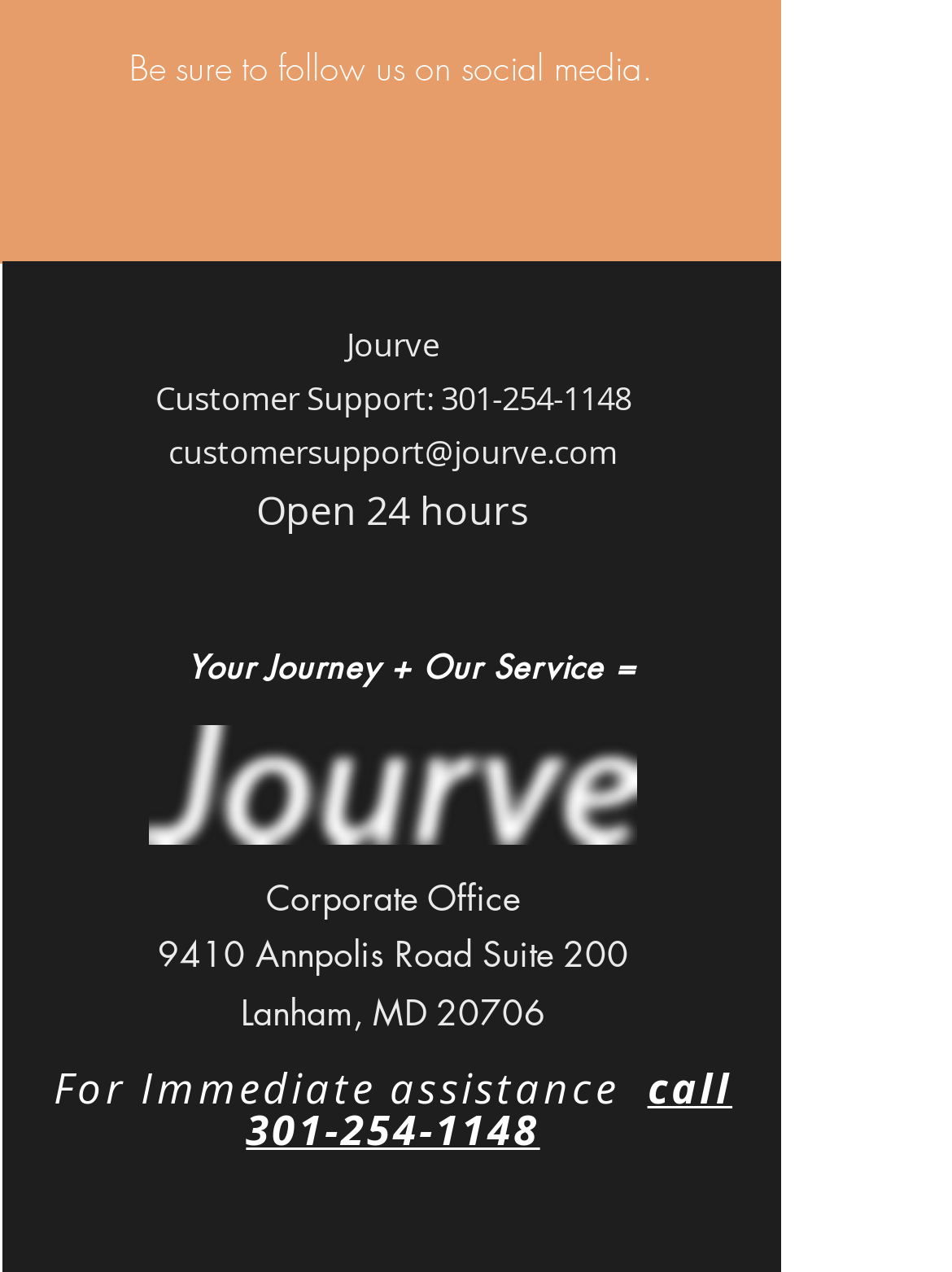Using the description "name="contact_message" placeholder="Message"", locate and provide the bounding box of the UI element.

None